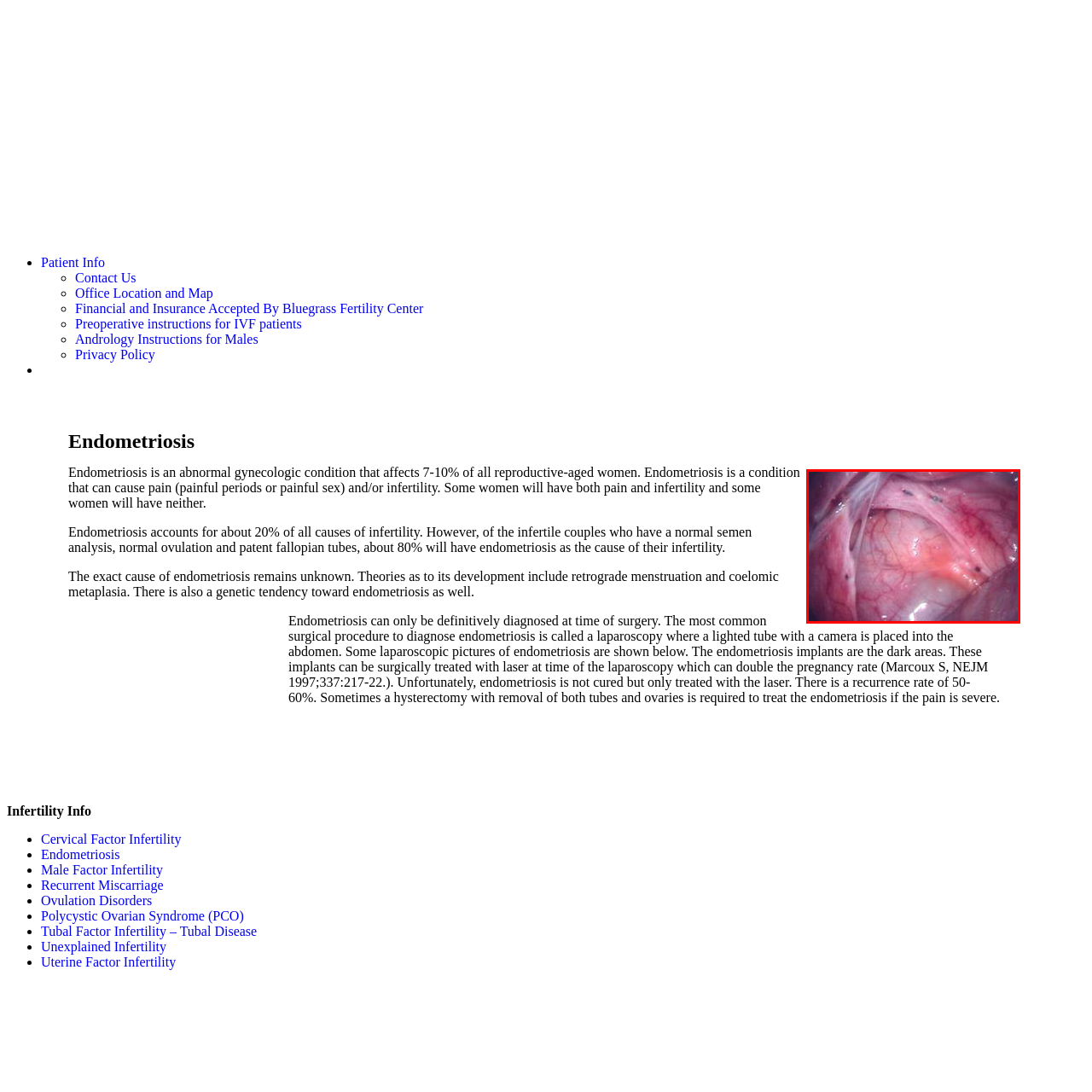What is the primary cause of infertility in endometriosis cases?
Analyze the image within the red bounding box and respond to the question with a detailed answer derived from the visual content.

The caption states that endometriosis is a leading cause of infertility, accounting for about 20% of such cases, and the image showcases the characteristic lesions and fibrosis associated with the condition, highlighting the dark areas indicative of endometriotic implants, which are the primary cause of infertility in endometriosis cases.